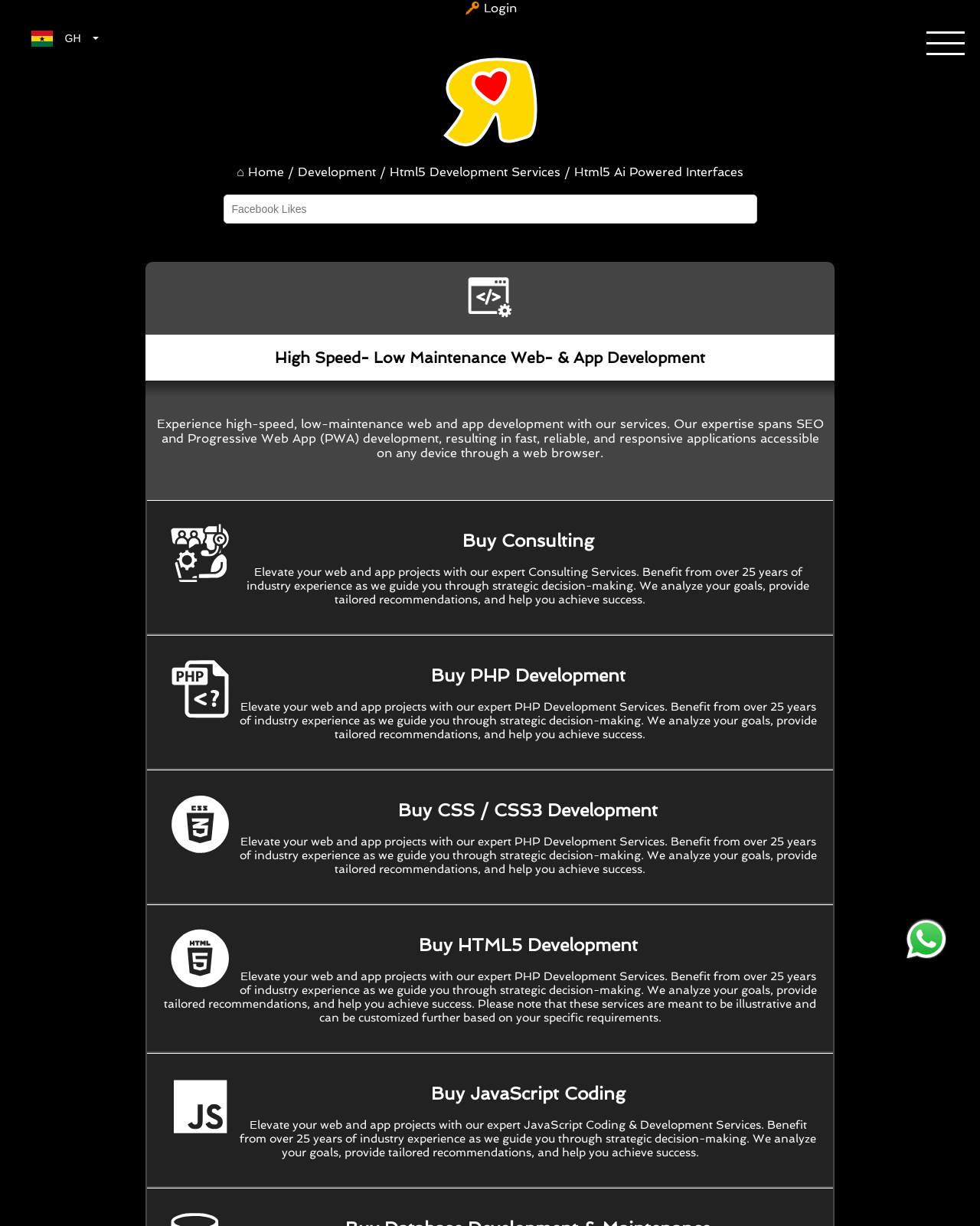Kindly determine the bounding box coordinates for the area that needs to be clicked to execute this instruction: "Click the login button".

[0.474, 0.001, 0.527, 0.012]